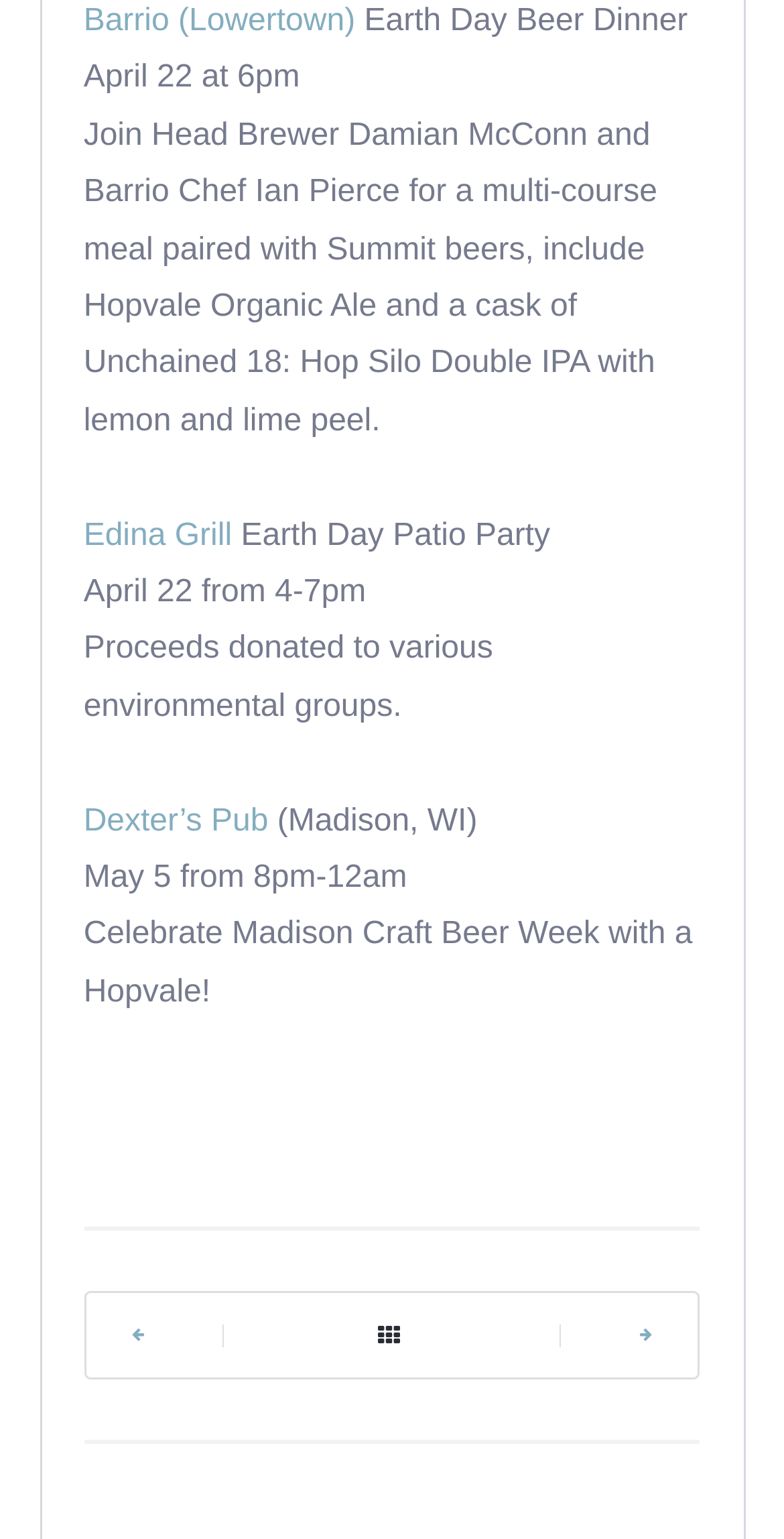Please determine the bounding box coordinates for the element with the description: "April 22".

[0.107, 0.374, 0.246, 0.396]